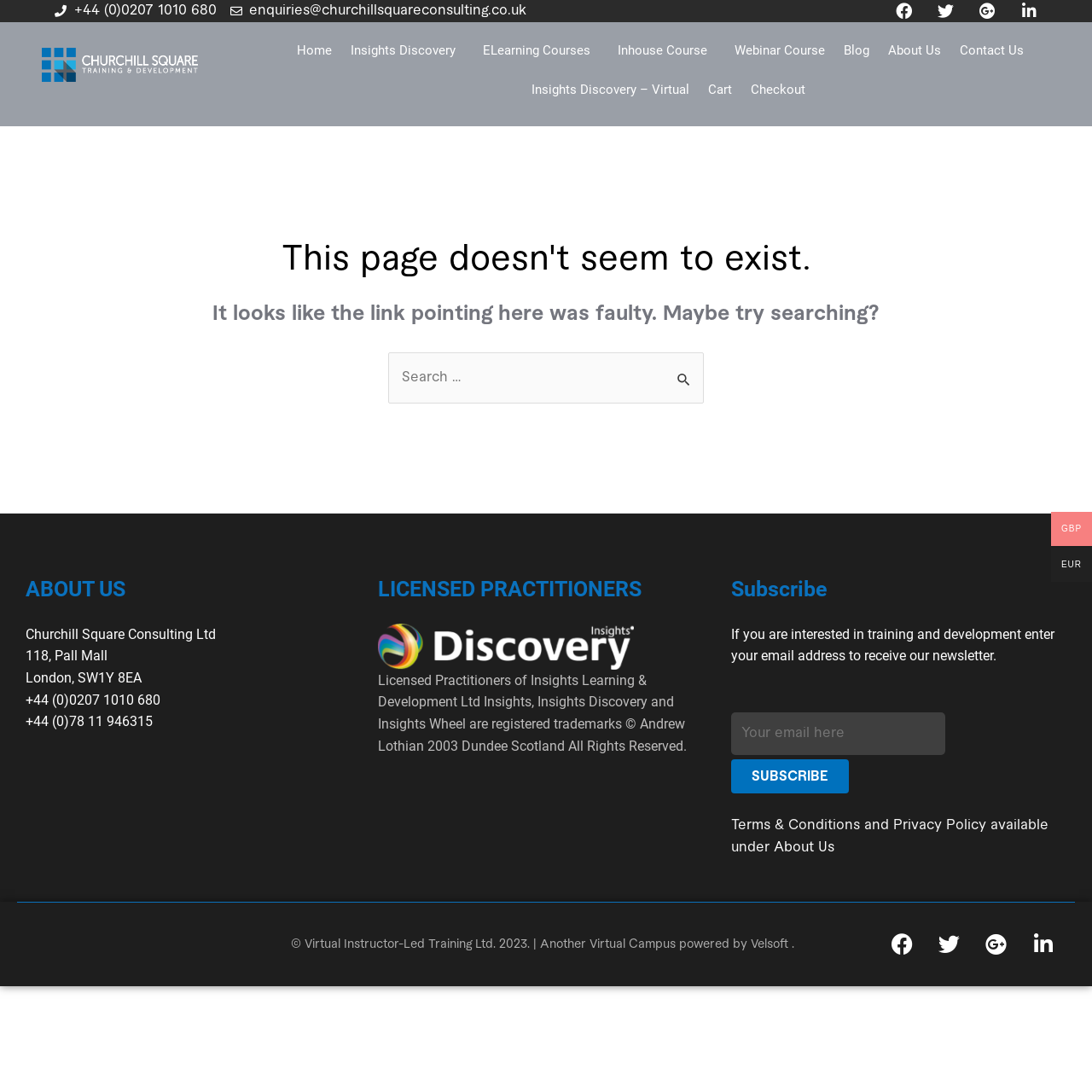Provide the bounding box for the UI element matching this description: "+44 (0)0207 1010 680".

[0.05, 0.0, 0.198, 0.02]